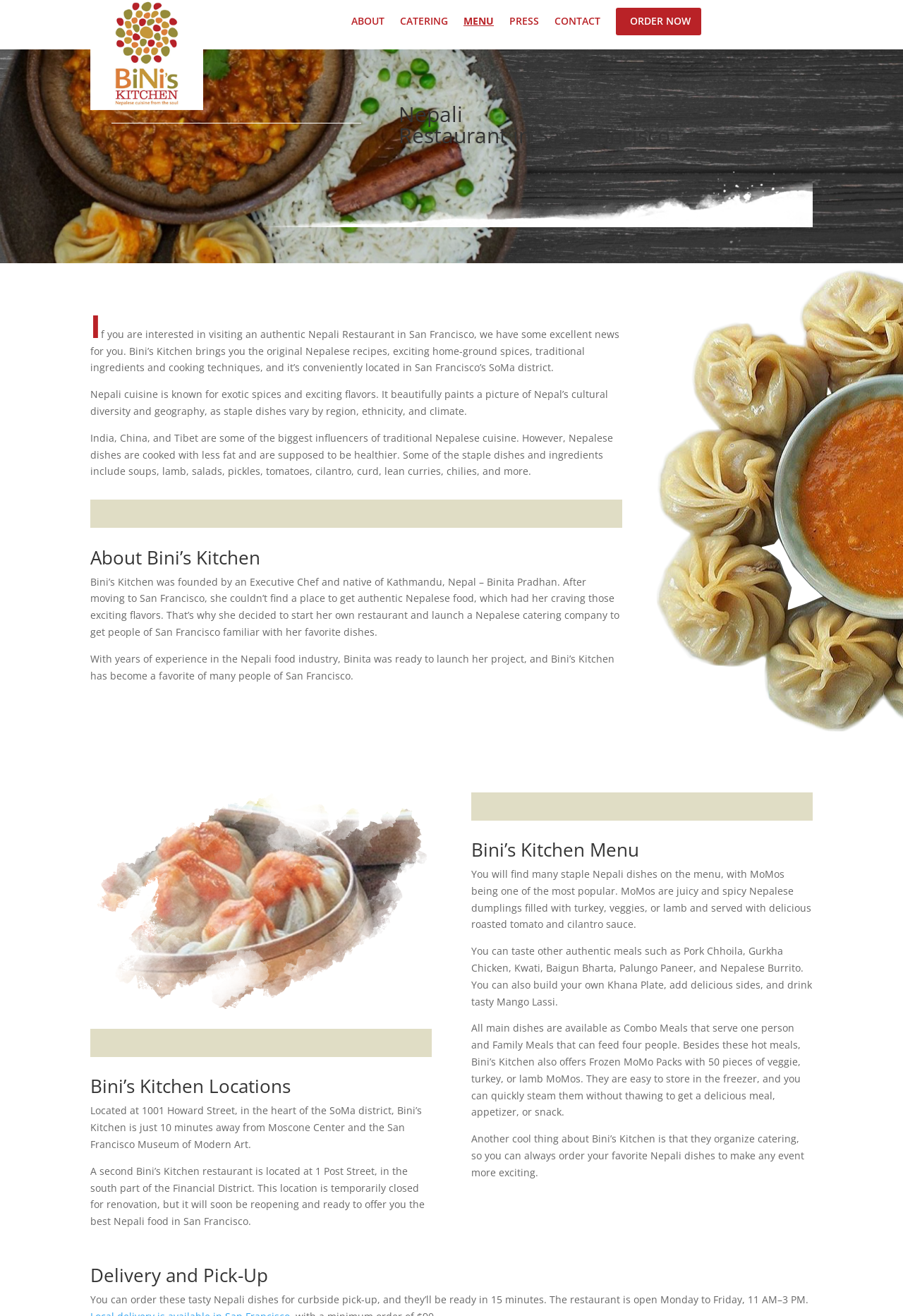Answer this question in one word or a short phrase: What type of cuisine does Bini's Kitchen serve?

Nepali